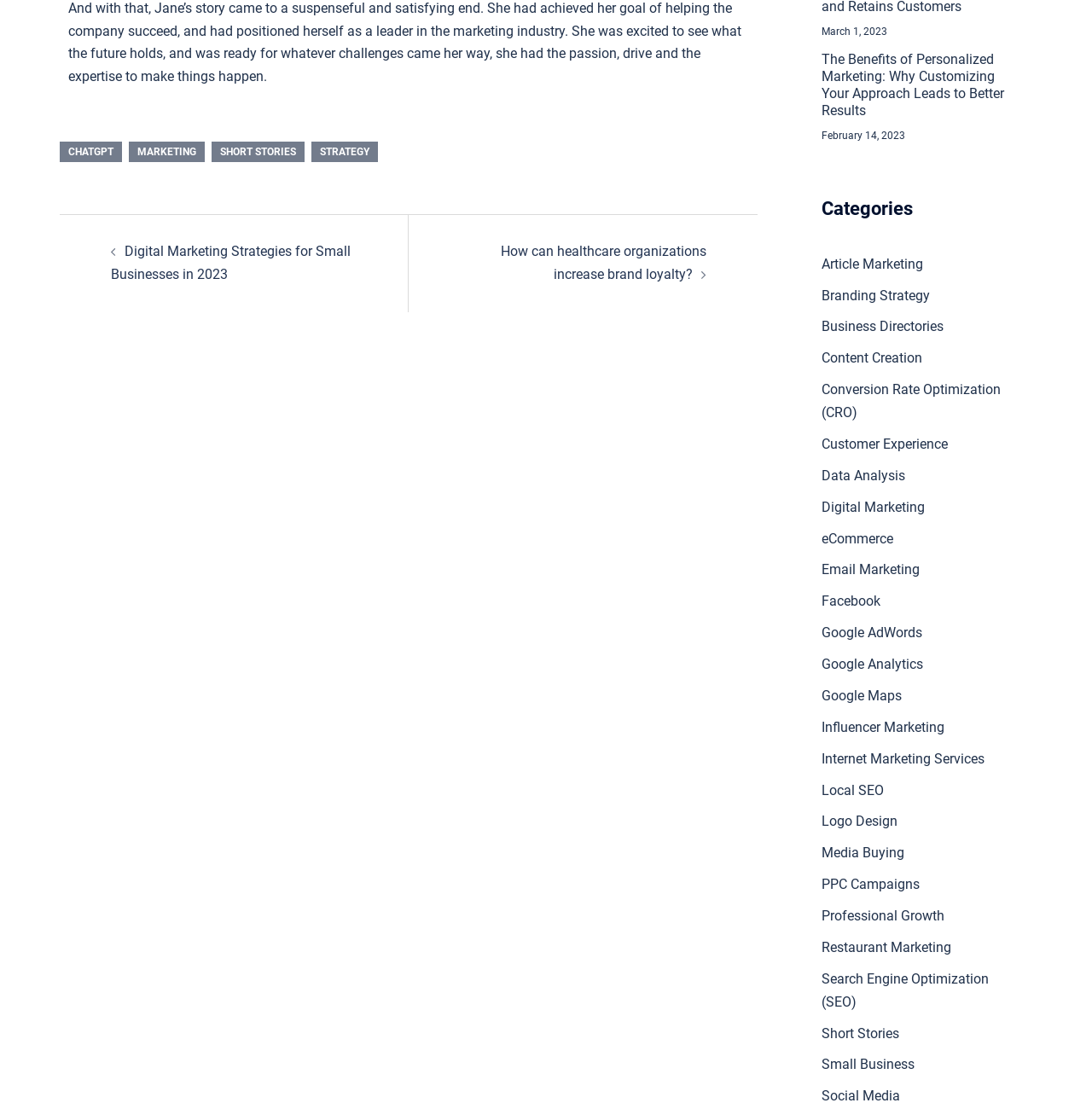Based on what you see in the screenshot, provide a thorough answer to this question: How many images are on the webpage?

I searched for image elements on the webpage and found two images, one with no description and another with no description, but both have bounding box coordinates.